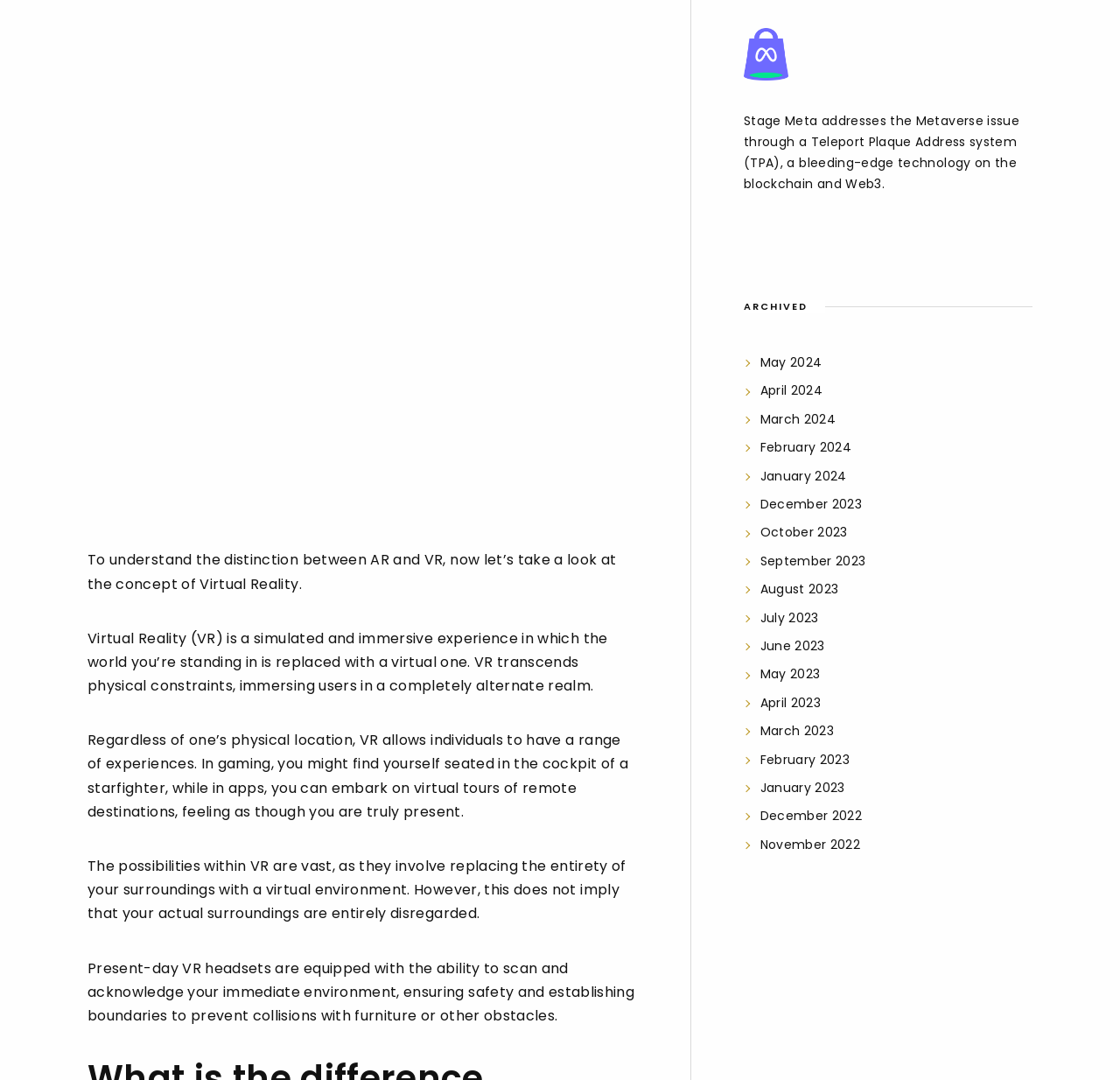How many months are listed on the webpage?
Please answer the question with a detailed and comprehensive explanation.

The webpage has a section with links to different months, and there are 24 links listed, ranging from December 2022 to May 2024, indicating that there are 24 months listed on the webpage.